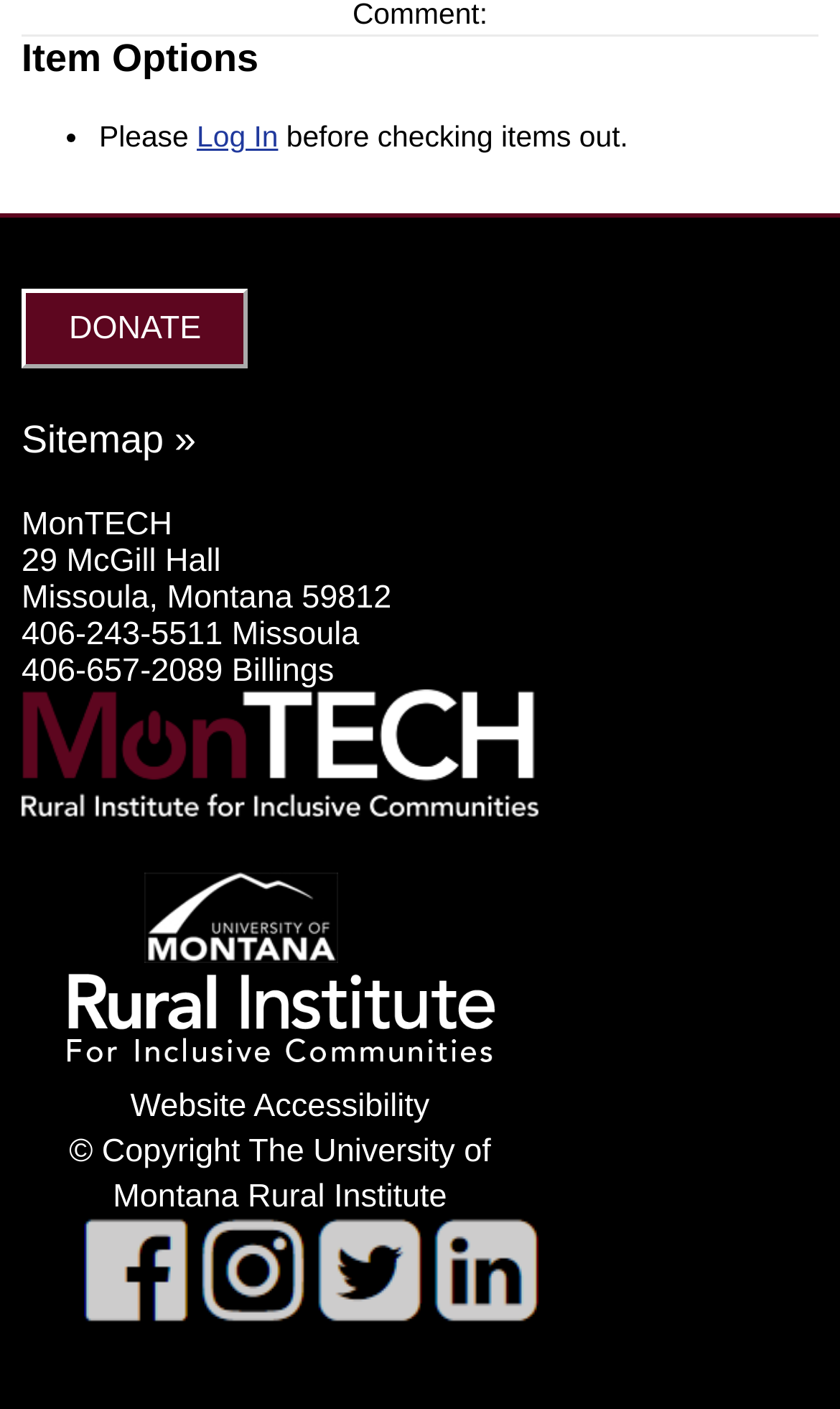Please give the bounding box coordinates of the area that should be clicked to fulfill the following instruction: "View Facebook page". The coordinates should be in the format of four float numbers from 0 to 1, i.e., [left, top, right, bottom].

[0.1, 0.915, 0.226, 0.945]